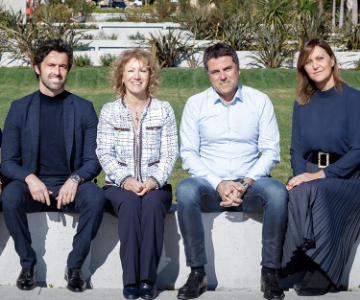Answer the following query with a single word or phrase:
What is the atmosphere conveyed by the background of the image?

Positive